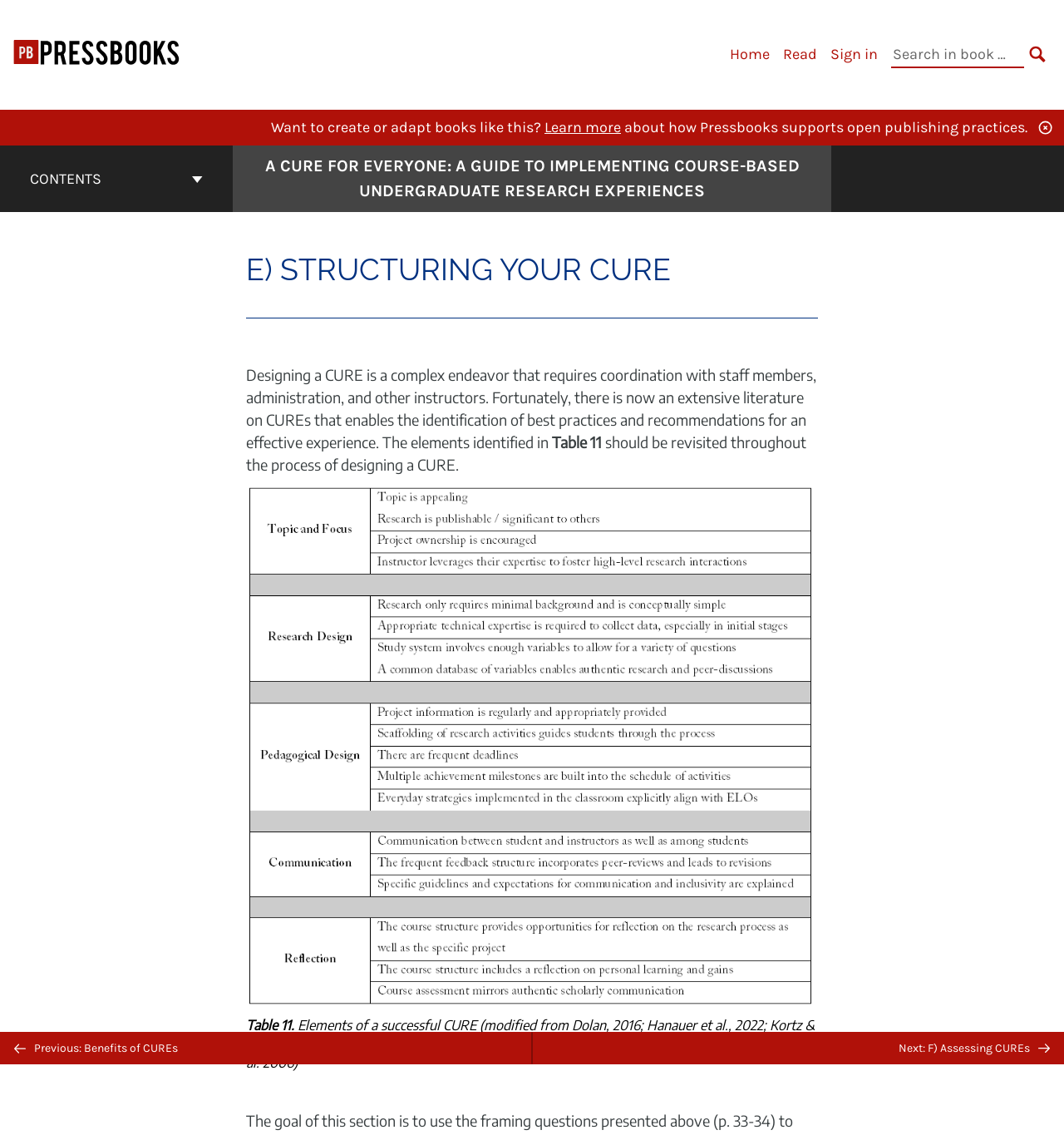Please specify the bounding box coordinates for the clickable region that will help you carry out the instruction: "Learn more about Pressbooks".

[0.512, 0.104, 0.584, 0.12]